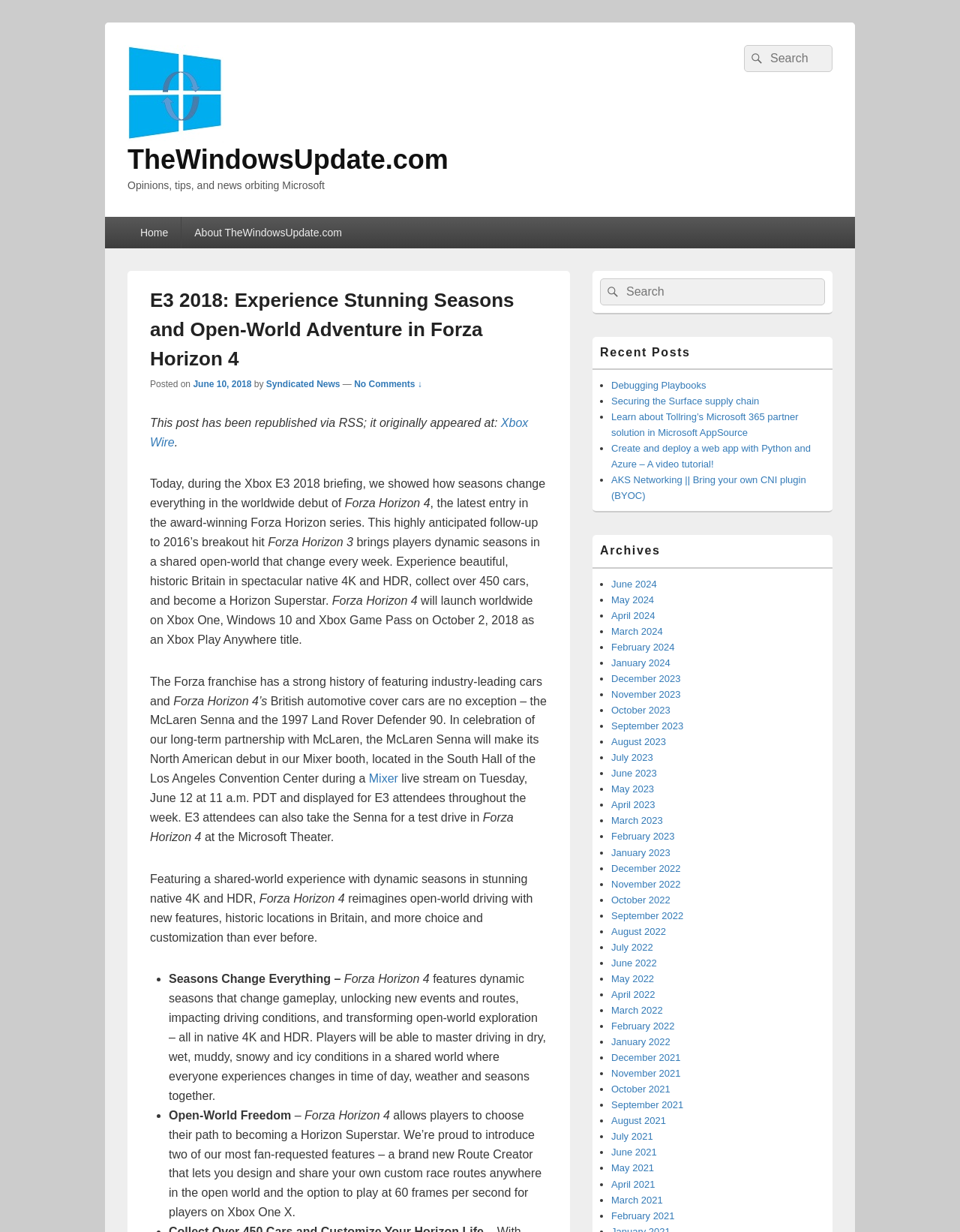Please provide the bounding box coordinates in the format (top-left x, top-left y, bottom-right x, bottom-right y). Remember, all values are floating point numbers between 0 and 1. What is the bounding box coordinate of the region described as: Jun '23

None